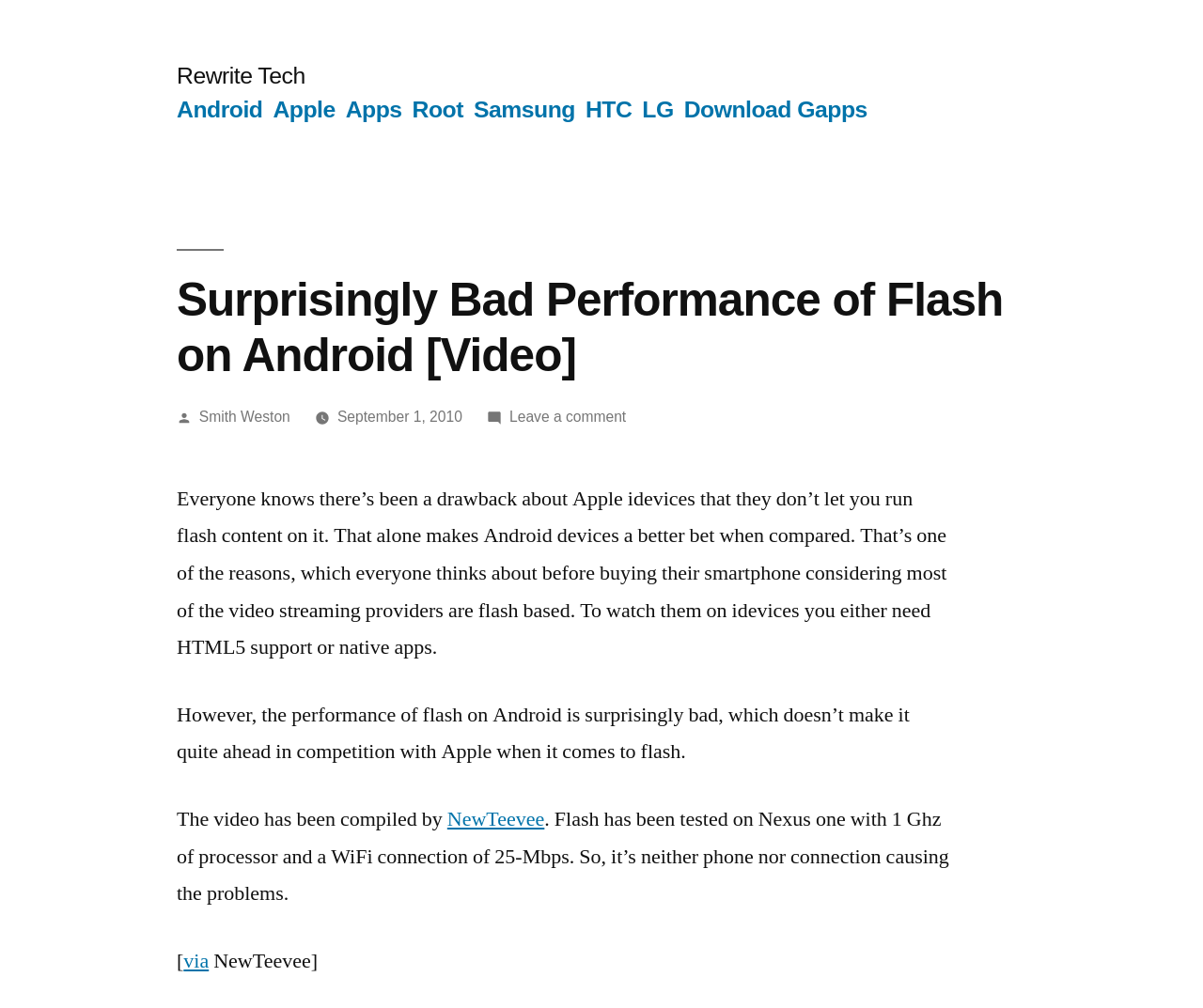Please mark the clickable region by giving the bounding box coordinates needed to complete this instruction: "Click on Android".

[0.147, 0.096, 0.218, 0.121]